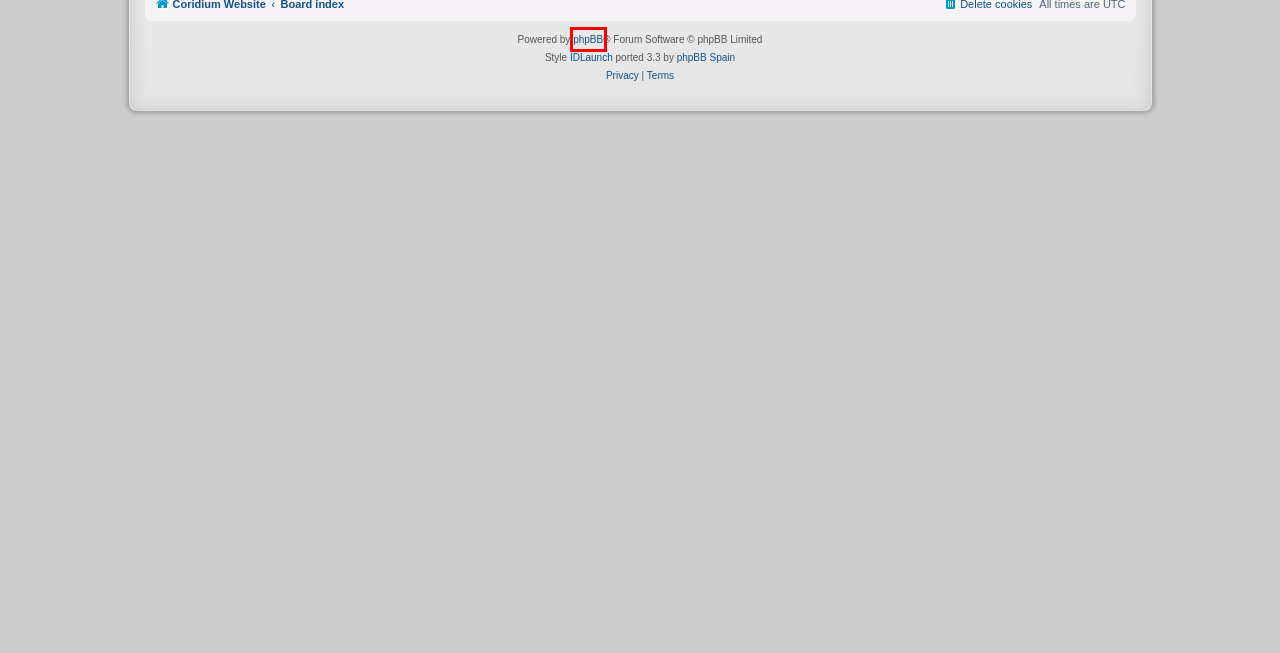You are presented with a screenshot of a webpage containing a red bounding box around an element. Determine which webpage description best describes the new webpage after clicking on the highlighted element. Here are the candidates:
A. Rosetta Code
B. Category:Solutions by Programming Task - Rosetta Code
C. VK | 登录
D. Pocket: Log In
E. IDLaunch – Inspire, create and have fun!
F. phpBB • Free and Open Source Forum Software
G. phpBB España Oficial • Inicio
H. Shop | Coridium LLC

F